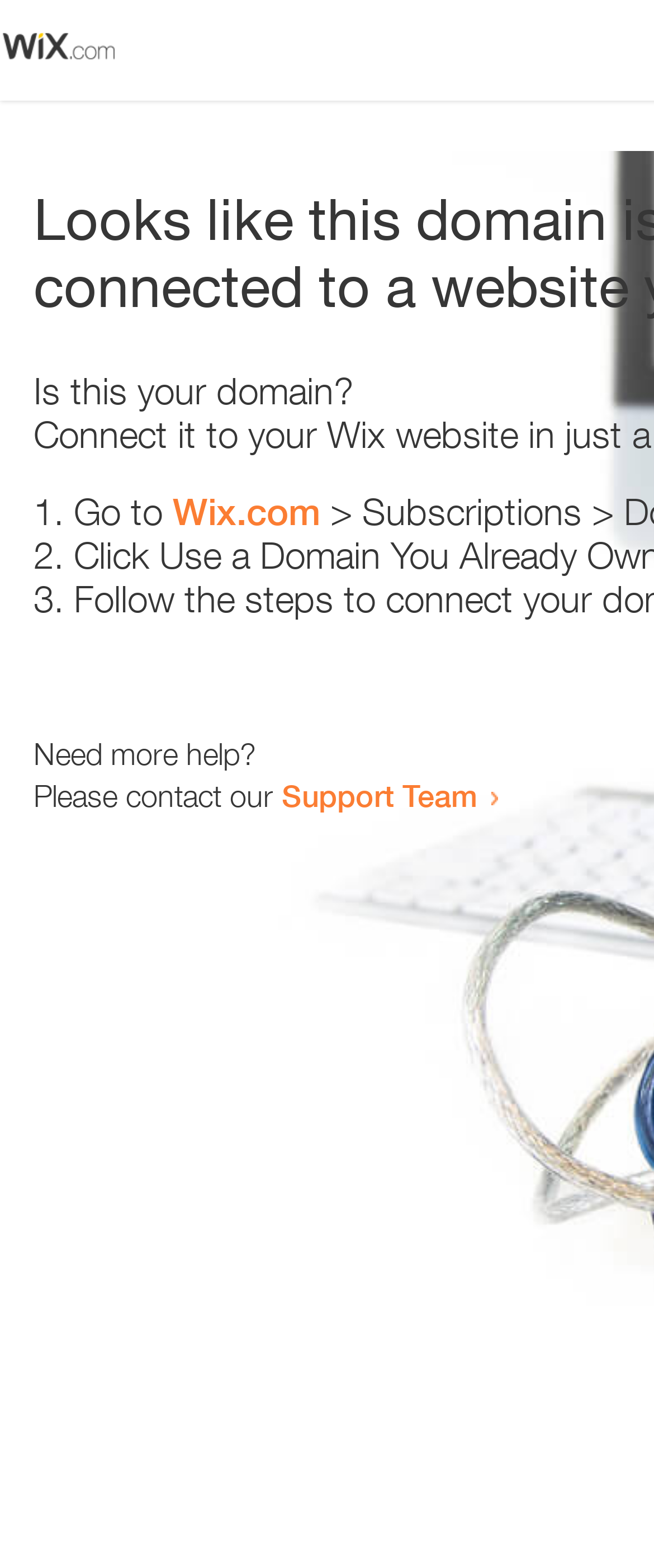Give a concise answer using one word or a phrase to the following question:
Where can I get more help?

Support Team